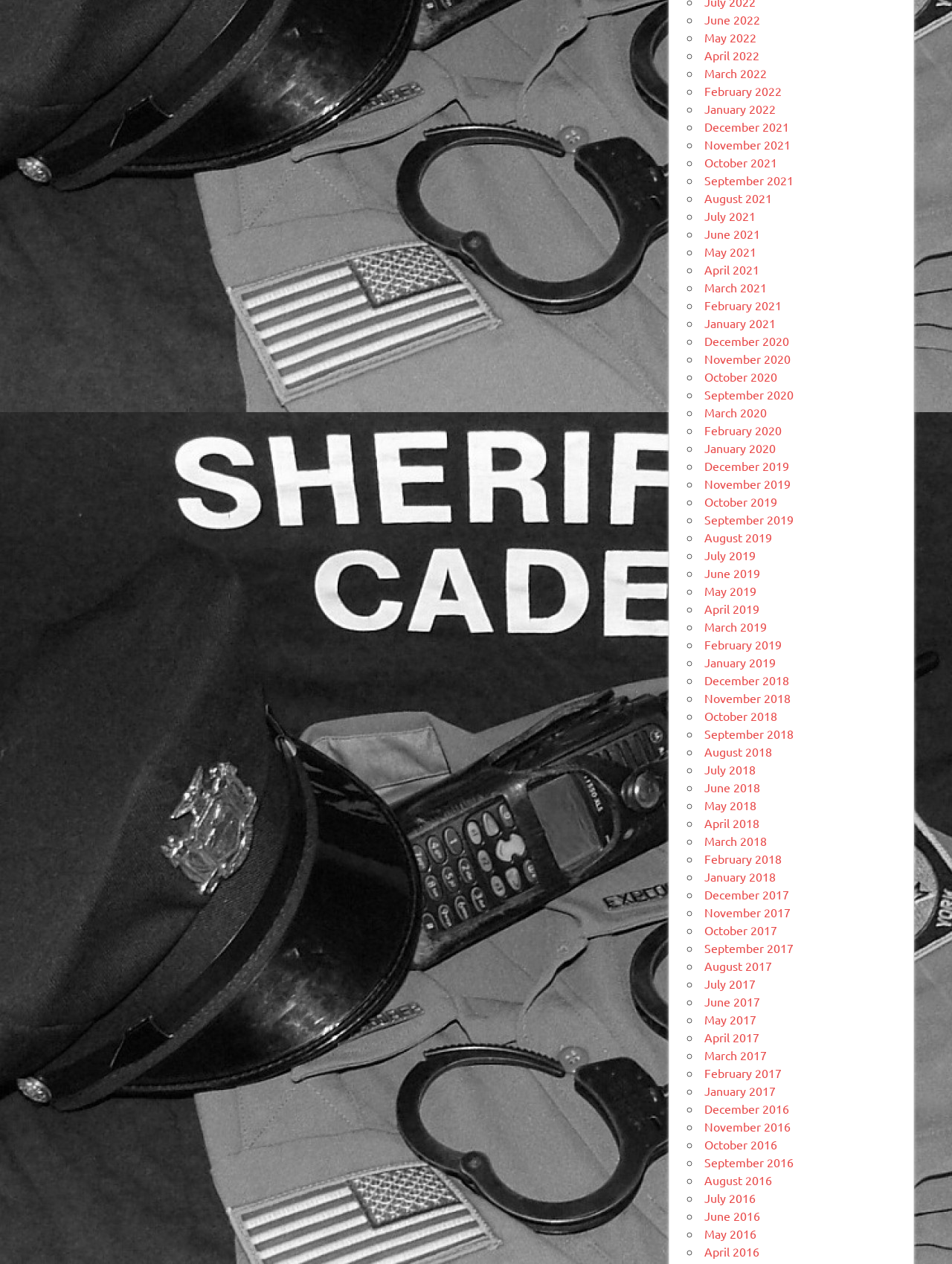Are the months listed in chronological order?
Provide a short answer using one word or a brief phrase based on the image.

Yes